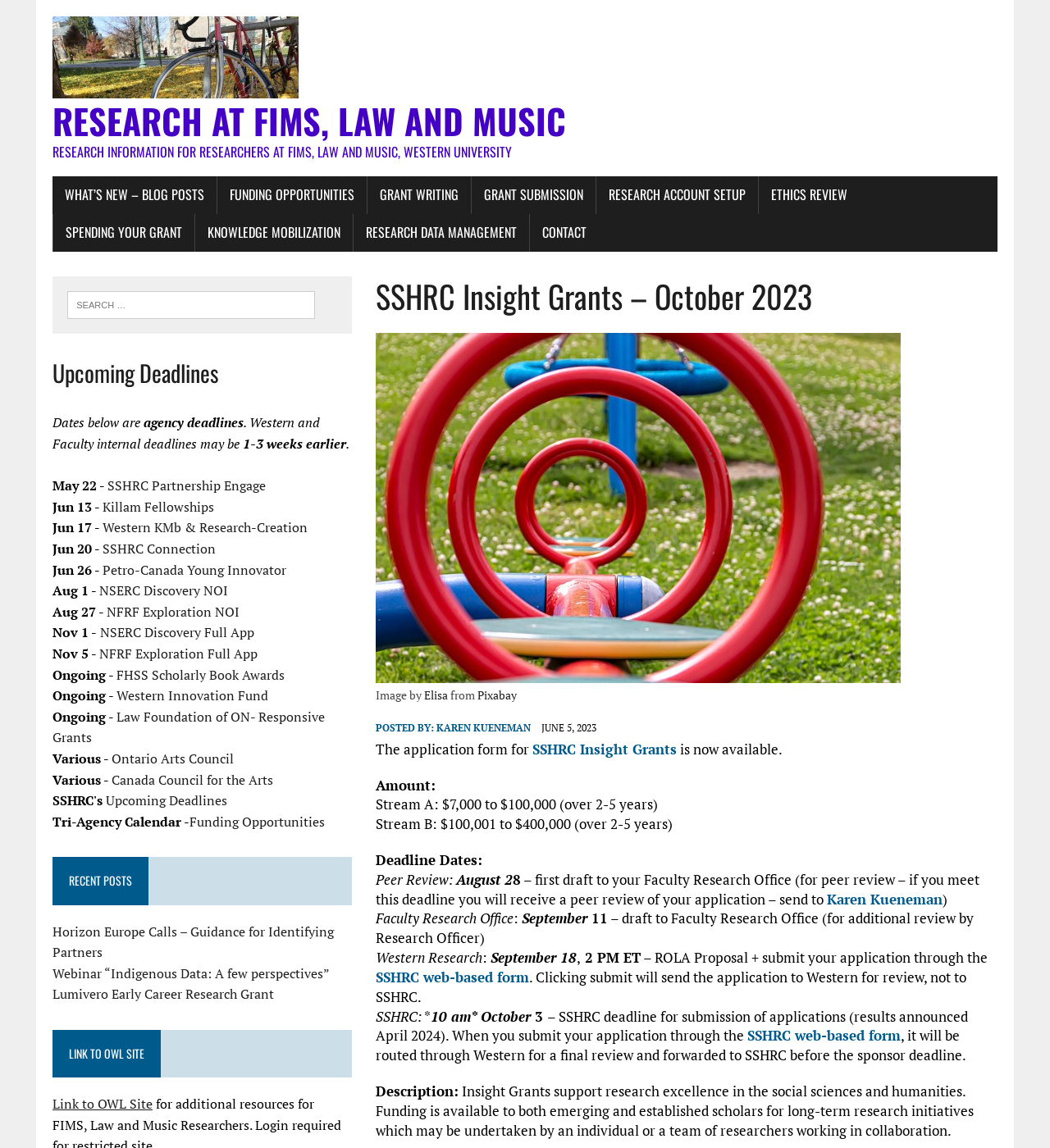Answer the question using only a single word or phrase: 
What is the purpose of Insight Grants?

Support research excellence in social sciences and humanities